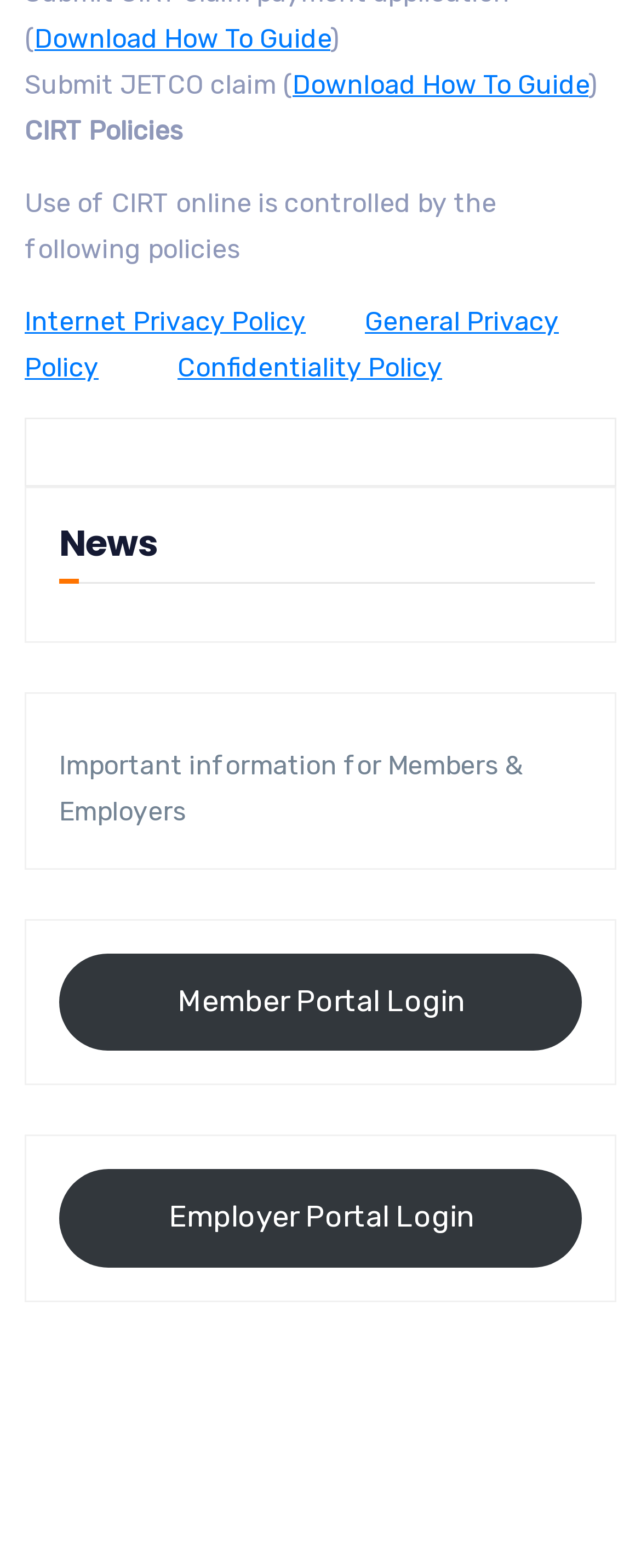Identify the bounding box coordinates of the region that needs to be clicked to carry out this instruction: "View Join Our Team". Provide these coordinates as four float numbers ranging from 0 to 1, i.e., [left, top, right, bottom].

None